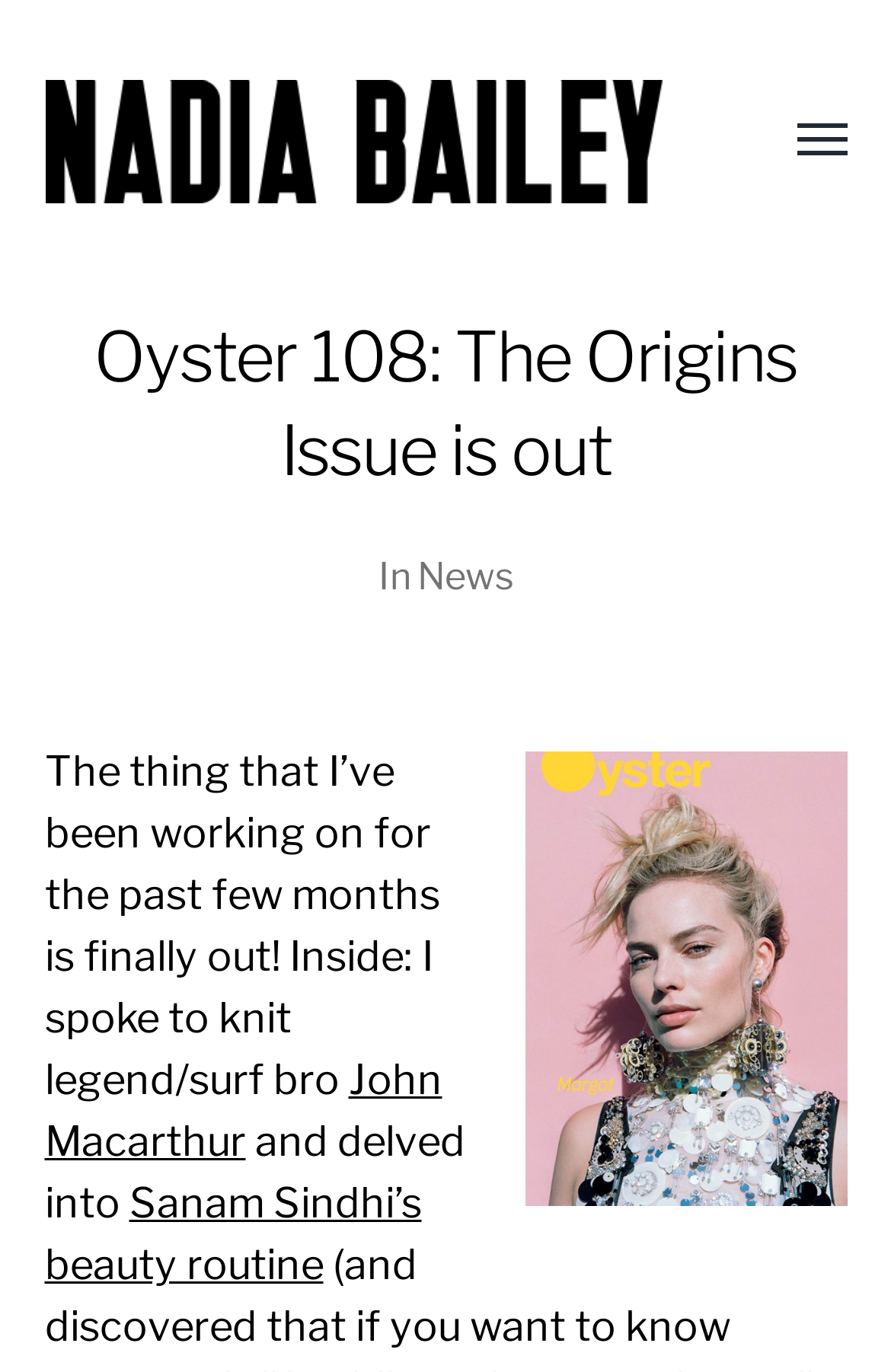Please respond in a single word or phrase: 
What is the image about?

Oyster magazine